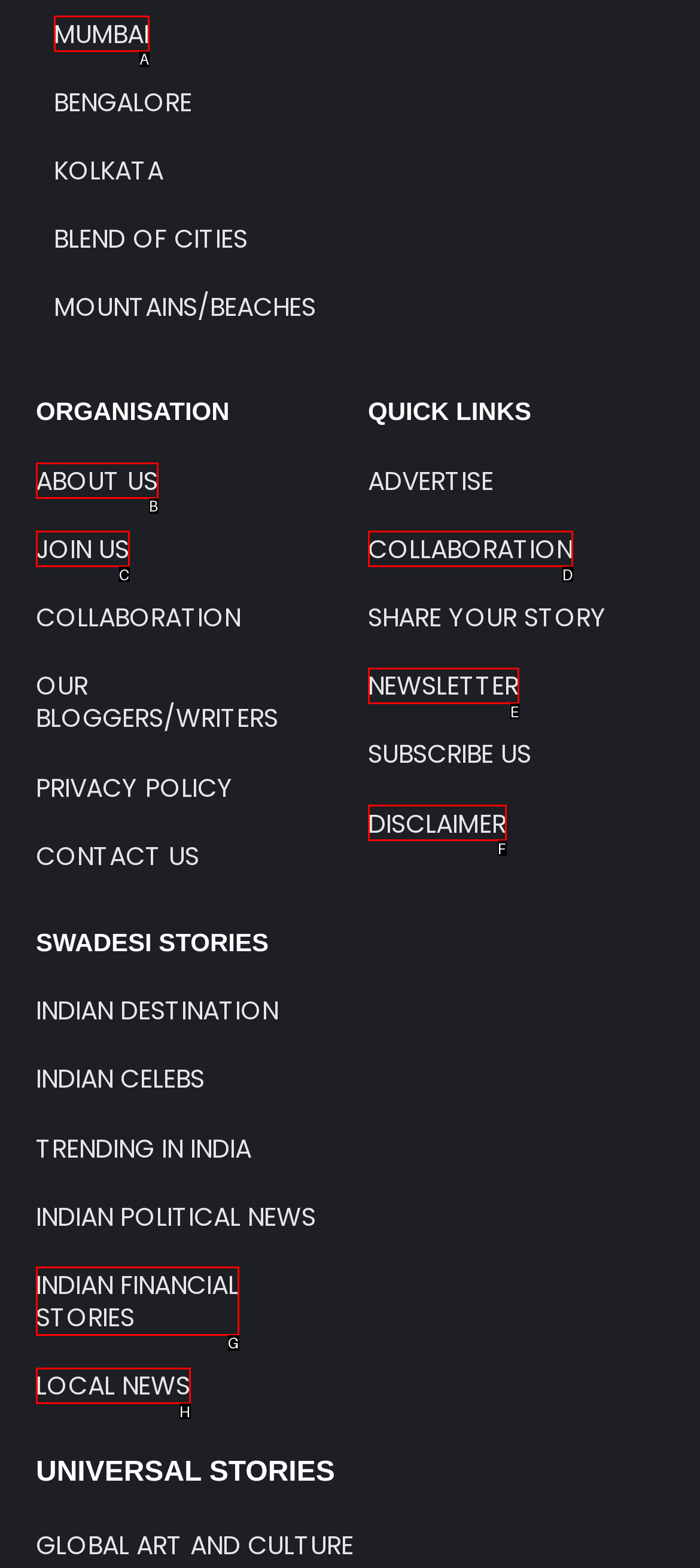Select the appropriate HTML element to click on to finish the task: Click on MUMBAI.
Answer with the letter corresponding to the selected option.

A